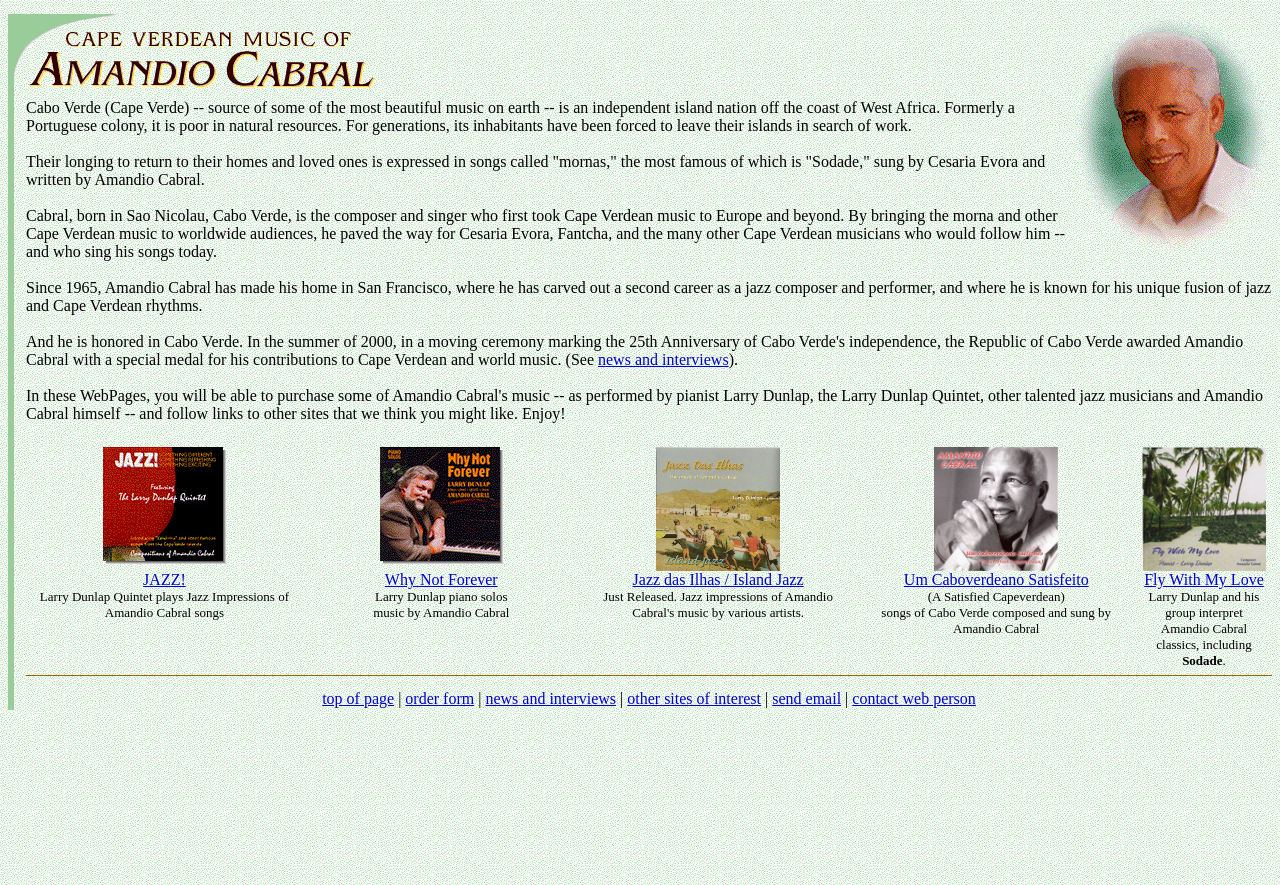Provide the bounding box coordinates of the HTML element described by the text: "top of page". The coordinates should be in the format [left, top, right, bottom] with values between 0 and 1.

[0.252, 0.78, 0.308, 0.799]